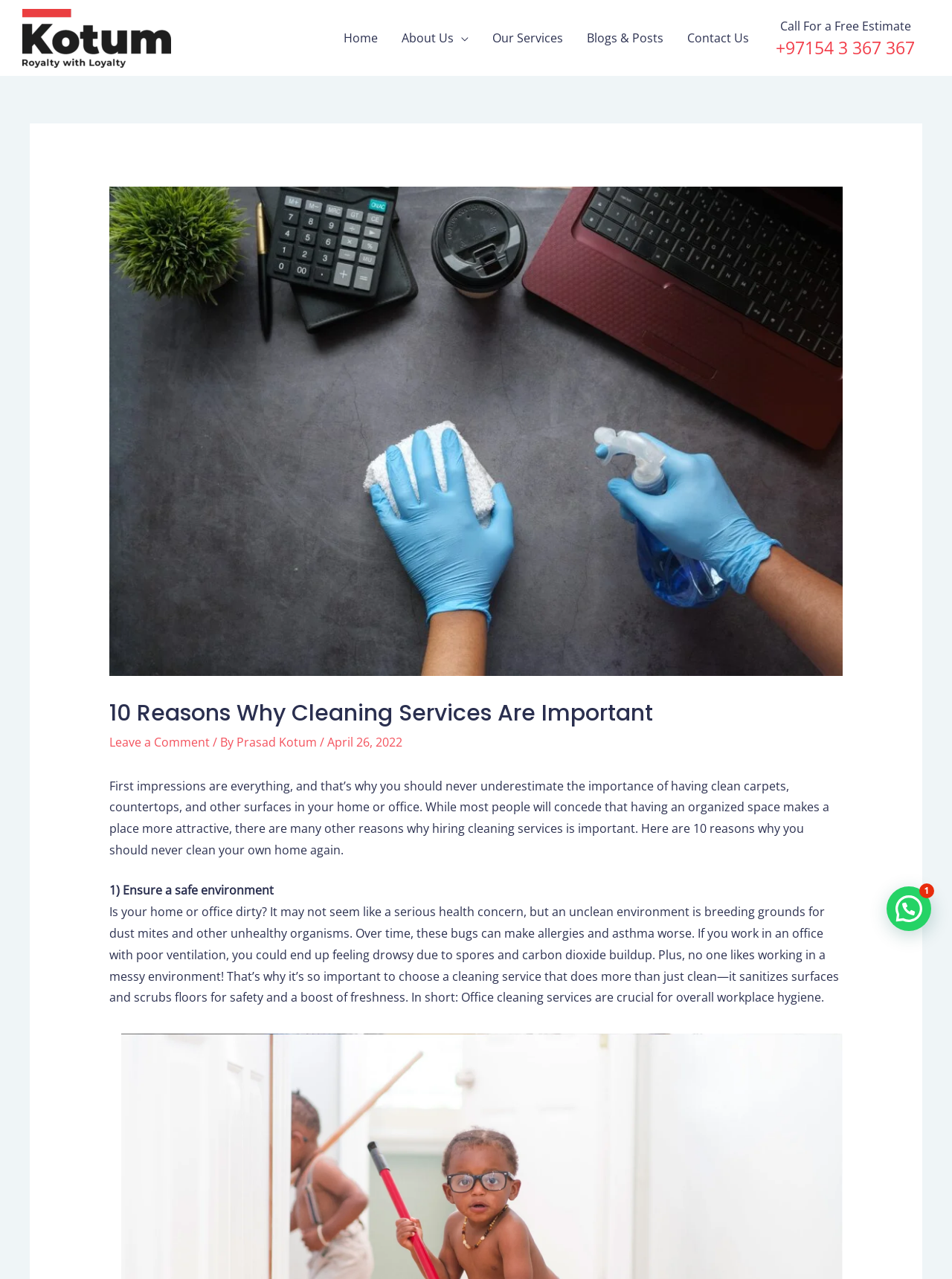Using the description: "alt="kotumgroup.com"", identify the bounding box of the corresponding UI element in the screenshot.

[0.023, 0.022, 0.18, 0.035]